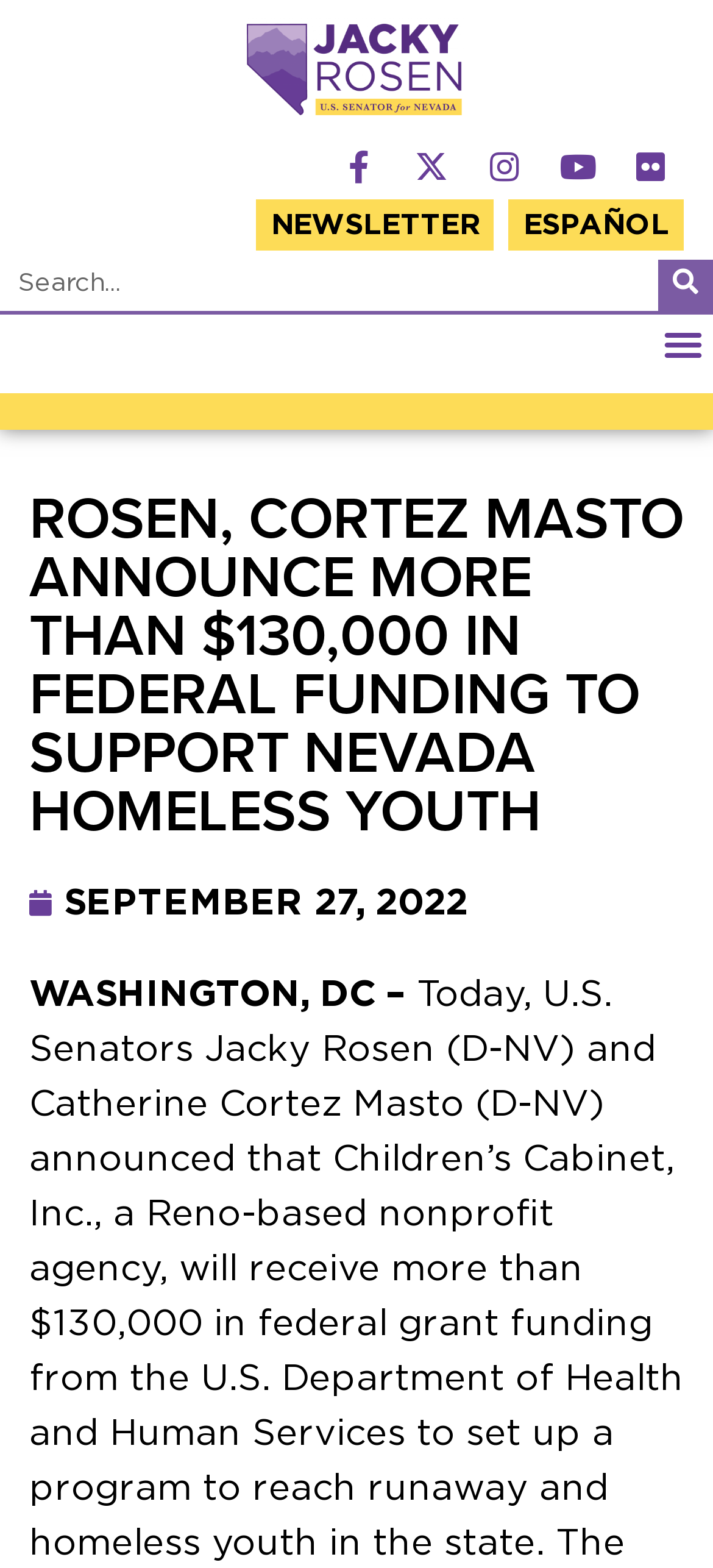Determine the bounding box coordinates of the region I should click to achieve the following instruction: "Toggle menu". Ensure the bounding box coordinates are four float numbers between 0 and 1, i.e., [left, top, right, bottom].

[0.915, 0.2, 1.0, 0.239]